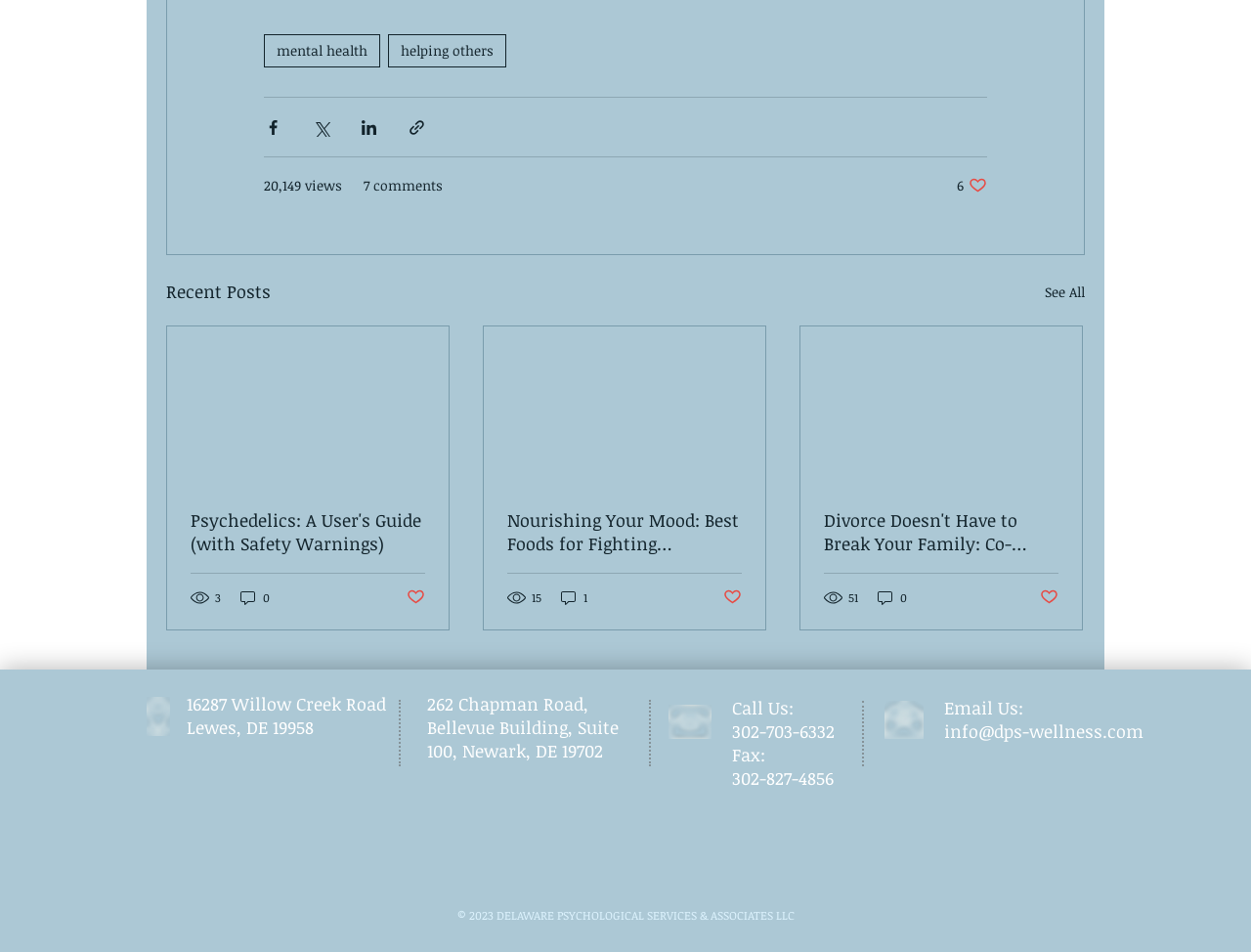What is the phone number to call Delaware Psychological Services & Associates LLC?
Please provide a detailed answer to the question.

I found the phone number in the StaticText element 'Call Us:' and its corresponding phone number, which is 302-703-6332.